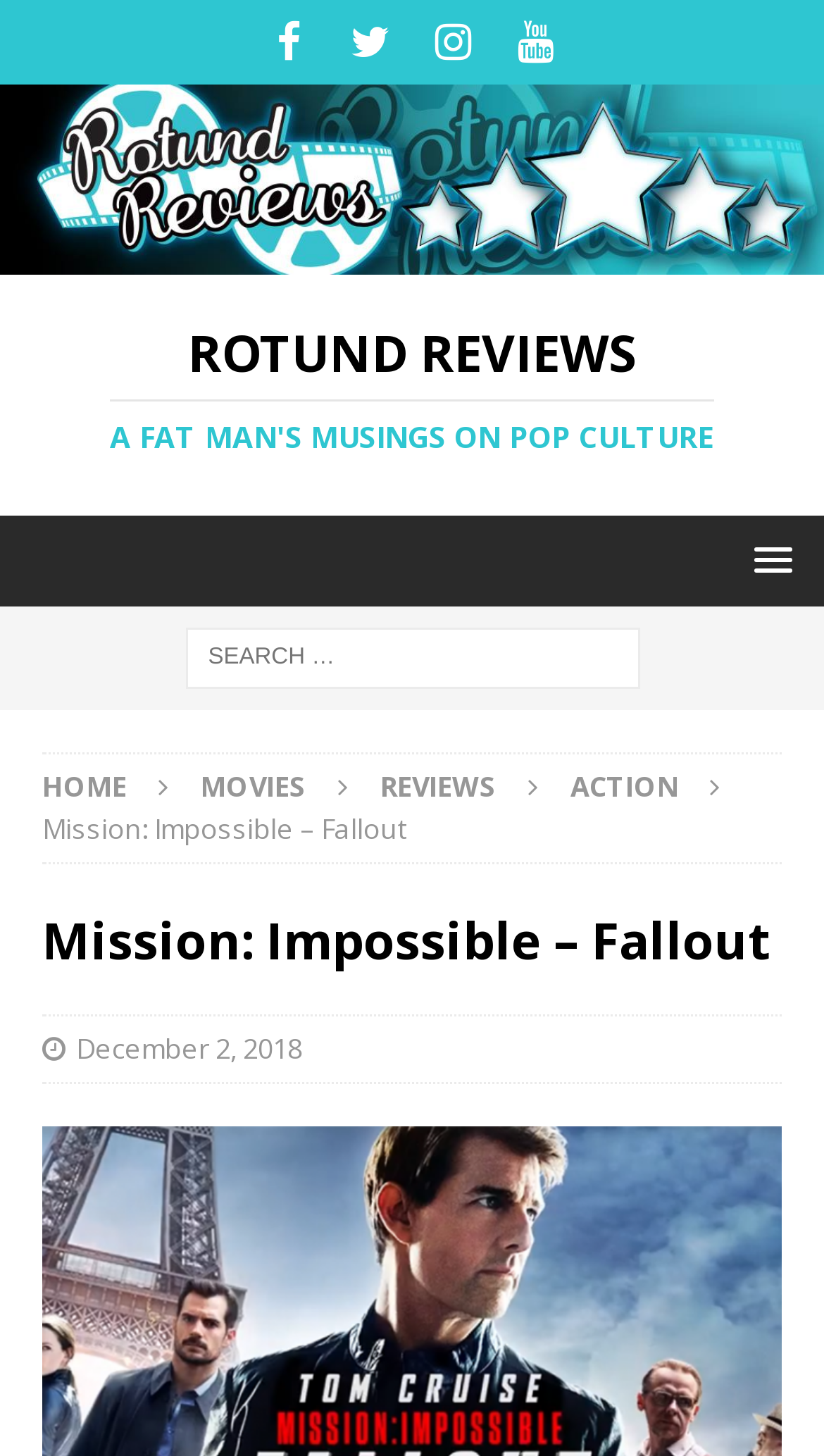Based on the element description: "Toggle navigation", identify the bounding box coordinates for this UI element. The coordinates must be four float numbers between 0 and 1, listed as [left, top, right, bottom].

None